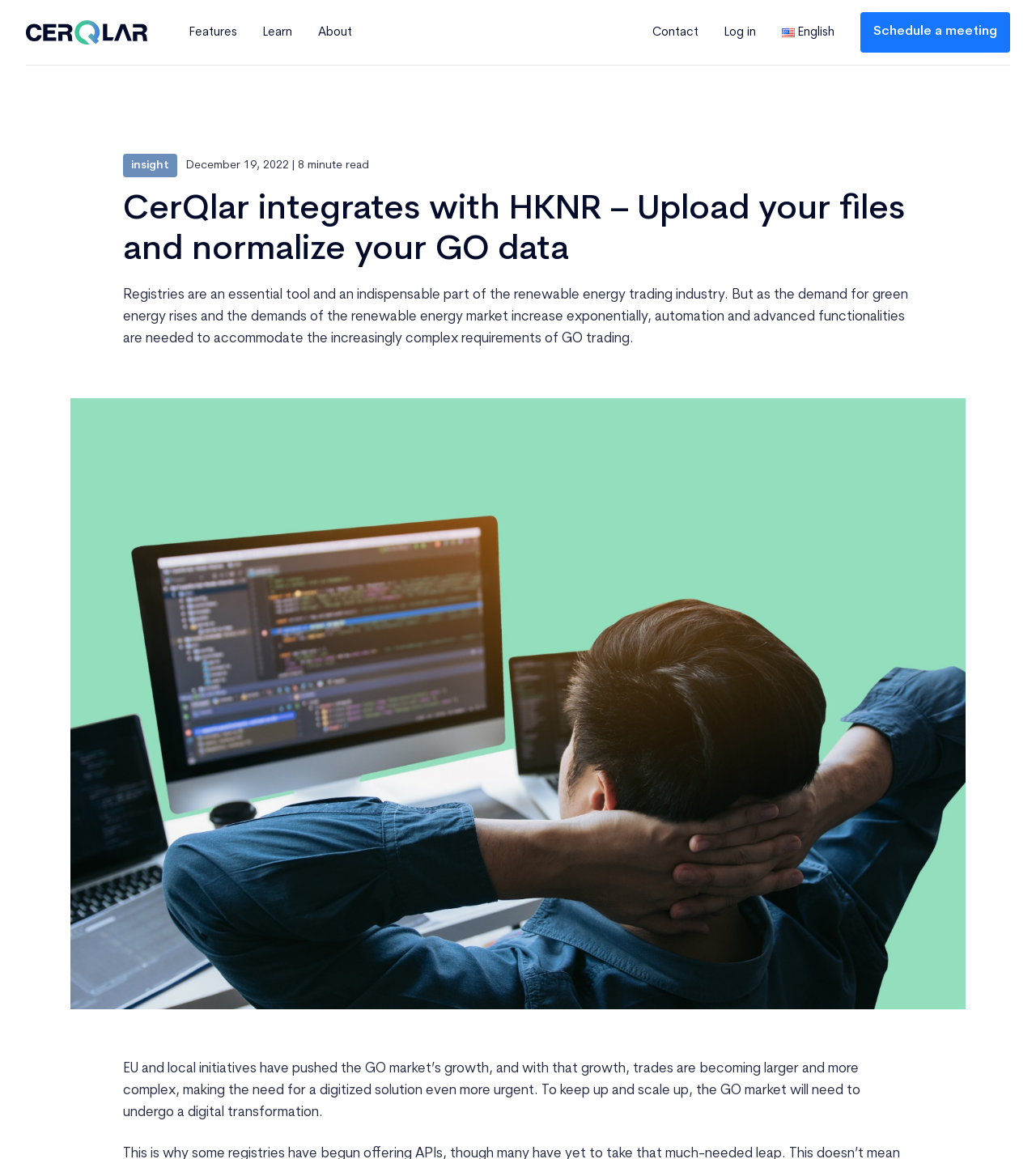Detail the features and information presented on the webpage.

The webpage appears to be a landing page for CerQlar, a company that integrates with HKNR to improve GO management efficiency. At the top left corner, there is a Crq logo, which is a clickable link. Next to the logo, there are several navigation links, including "Features", "Learn", "About", "Contact", and "Log in", which are aligned horizontally. On the far right, there is a language selection link, "English English", accompanied by a small flag icon.

Below the navigation links, there is a prominent heading that reads "CerQlar integrates with HKNR – Upload your files and normalize your GO data". This heading is followed by a brief paragraph of text that explains the importance of automation and advanced functionalities in the renewable energy trading industry.

To the right of the heading, there is a call-to-action link, "Schedule a meeting", which includes some additional text, such as "insight", a date, and a read time. Below this link, there is a large figure that takes up most of the page's width, accompanied by an image with a descriptive text "Insight cerqlar integrates with hknr – upload your files and normalize your go data".

At the bottom of the page, there is another paragraph of text that continues to discuss the growth of the GO market and the need for digital transformation. Overall, the webpage appears to be promoting CerQlar's integration with HKNR as a solution for improving GO management efficiency.